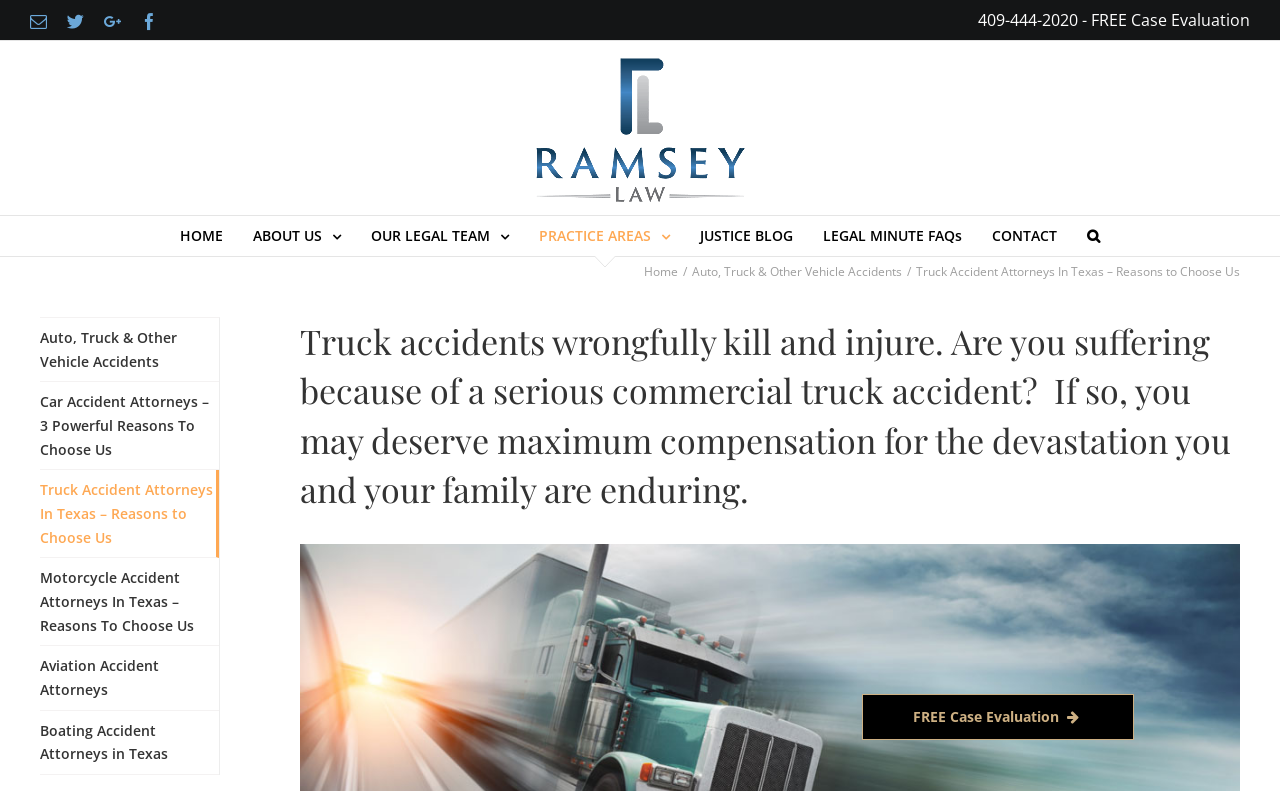Can you find the bounding box coordinates for the UI element given this description: "Boating Accident Attorneys in Texas"? Provide the coordinates as four float numbers between 0 and 1: [left, top, right, bottom].

[0.031, 0.898, 0.171, 0.98]